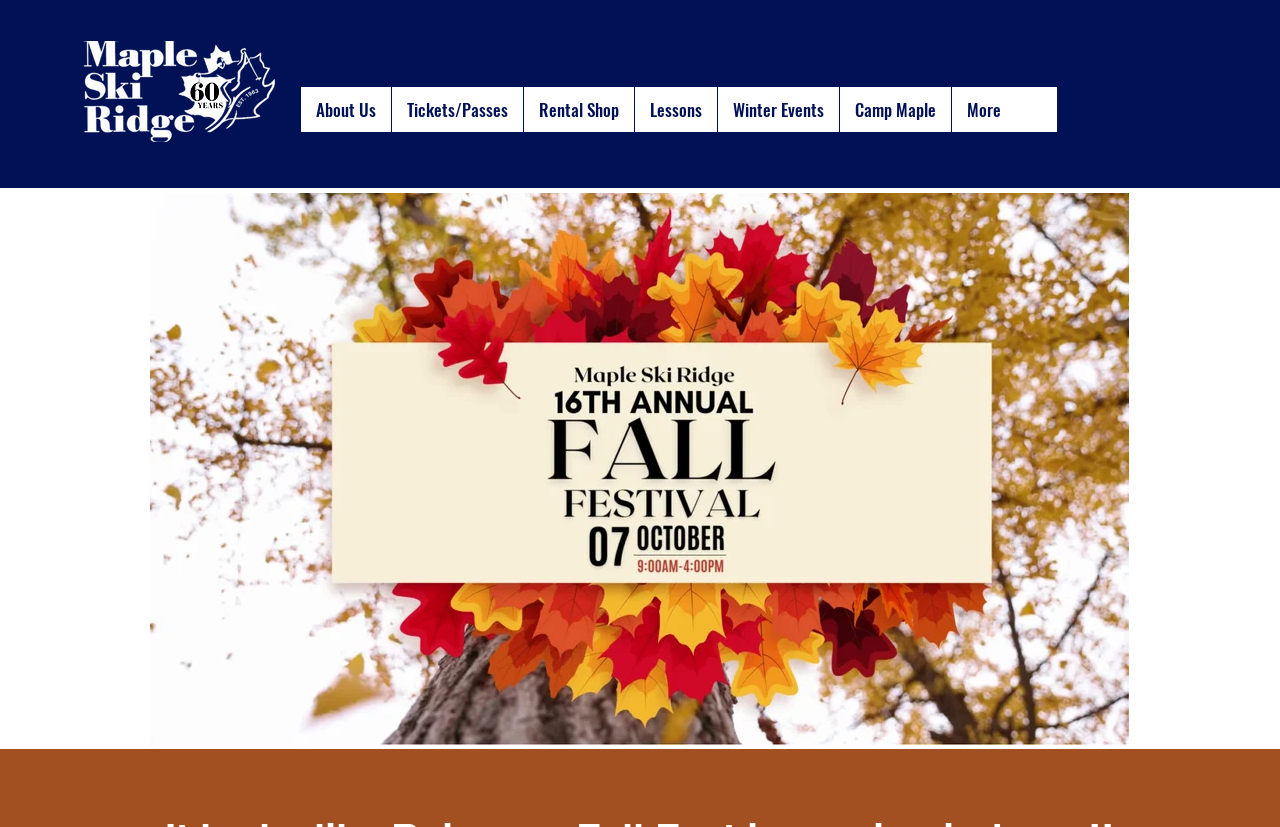Examine the screenshot and answer the question in as much detail as possible: What is the logo of the website?

The logo of the website is MSR Logo, which is located at the top left corner of the webpage, and it's a transparent logo with a white 60th logo on top of it.